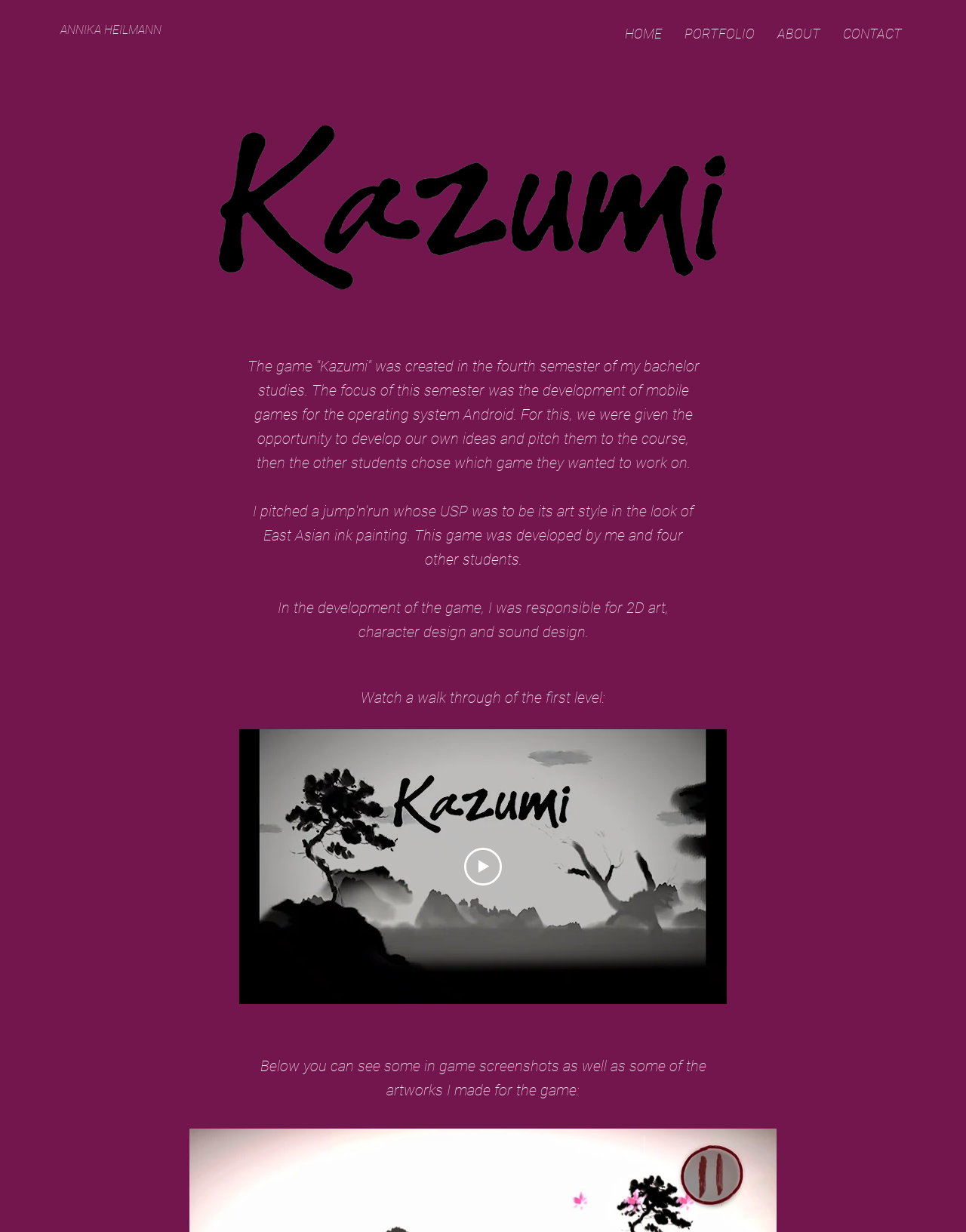Produce a meticulous description of the webpage.

The webpage is about Kazumi, a mobile game developed by Annika Heilmann. At the top left, there is a link to Annika Heilmann's website. Next to it, there is a navigation menu with four links: HOME, PORTFOLIO, ABOUT, and CONTACT. Below the navigation menu, there is an image titled "Kazumi_Title.png".

The main content of the webpage is divided into sections. The first section describes the game Kazumi, stating that it was created during the fourth semester of the author's bachelor studies. The text explains that the game was developed for the Android operating system and that the author pitched their idea to the course.

Below this text, there is a brief description of the author's responsibilities in the game development, including 2D art, character design, and sound design. Following this, there is a section that invites the user to watch a walkthrough of the first level. This section contains a video player with a play button.

Underneath the video player, there is a section showcasing in-game screenshots and artworks created for the game. The section is introduced by a heading that describes its content.